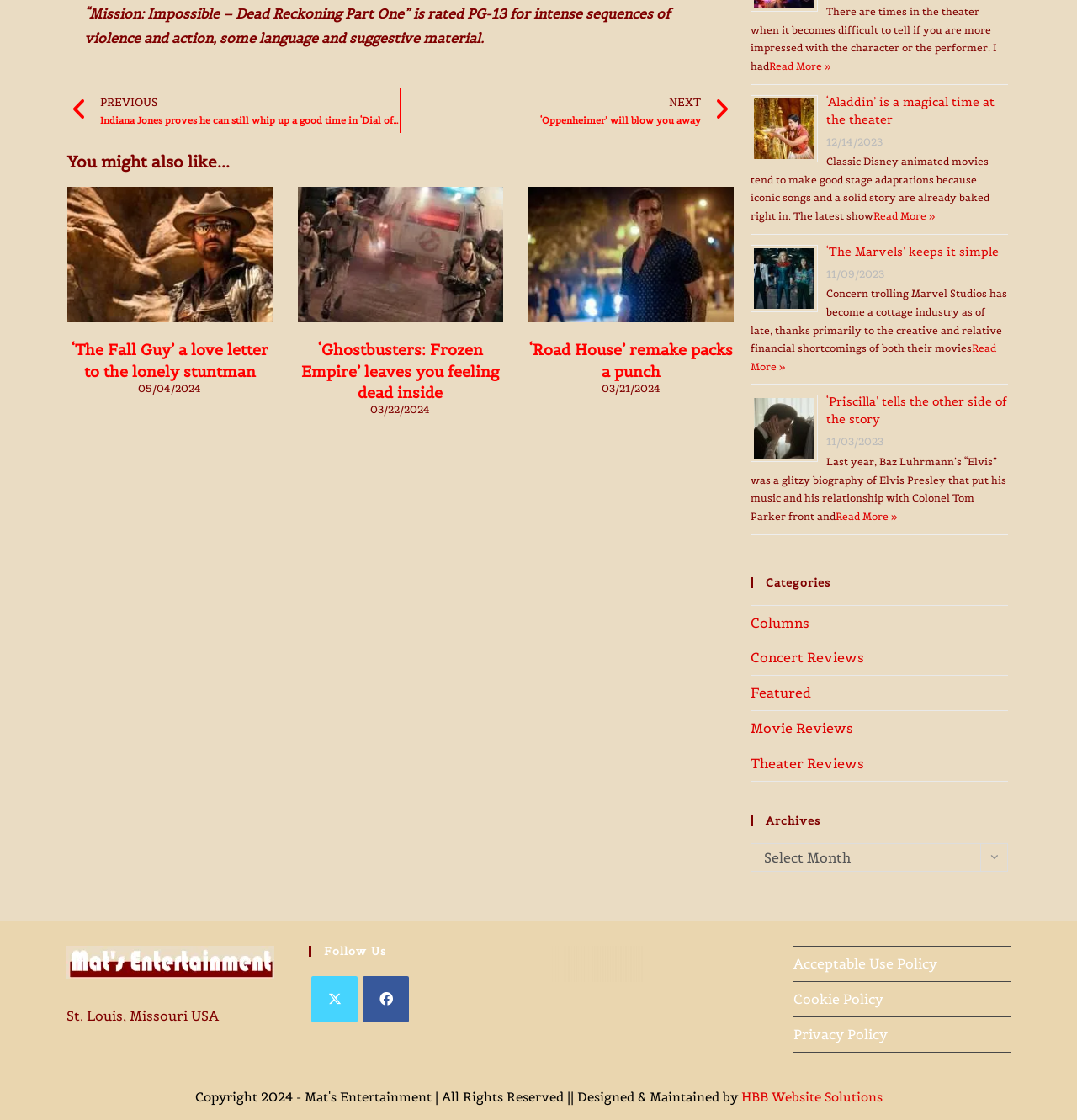How many articles are listed under 'You might also like...'?
Based on the image, answer the question with a single word or brief phrase.

3